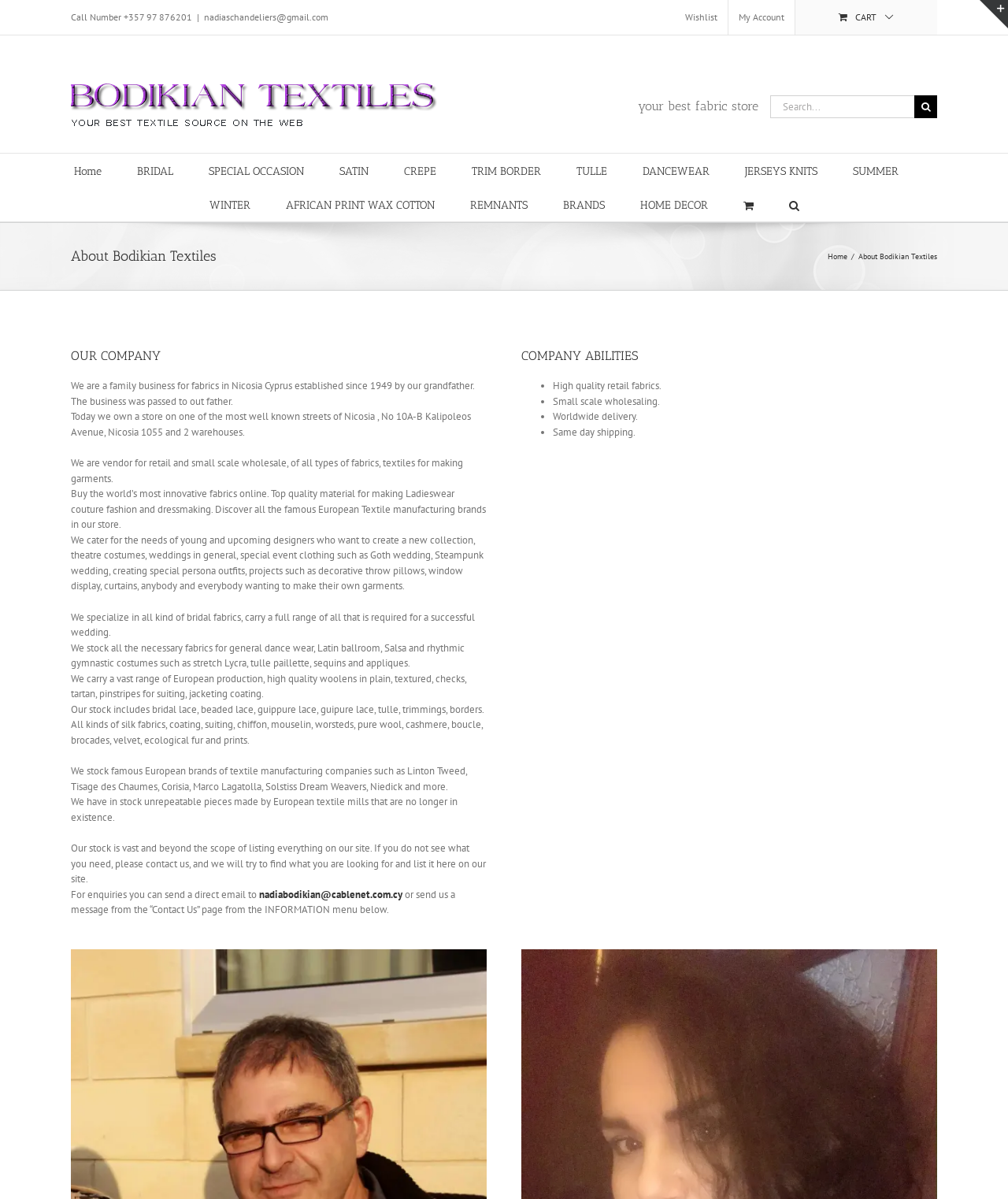Please identify the bounding box coordinates of the region to click in order to complete the given instruction: "Contact us via email". The coordinates should be four float numbers between 0 and 1, i.e., [left, top, right, bottom].

[0.257, 0.74, 0.399, 0.751]